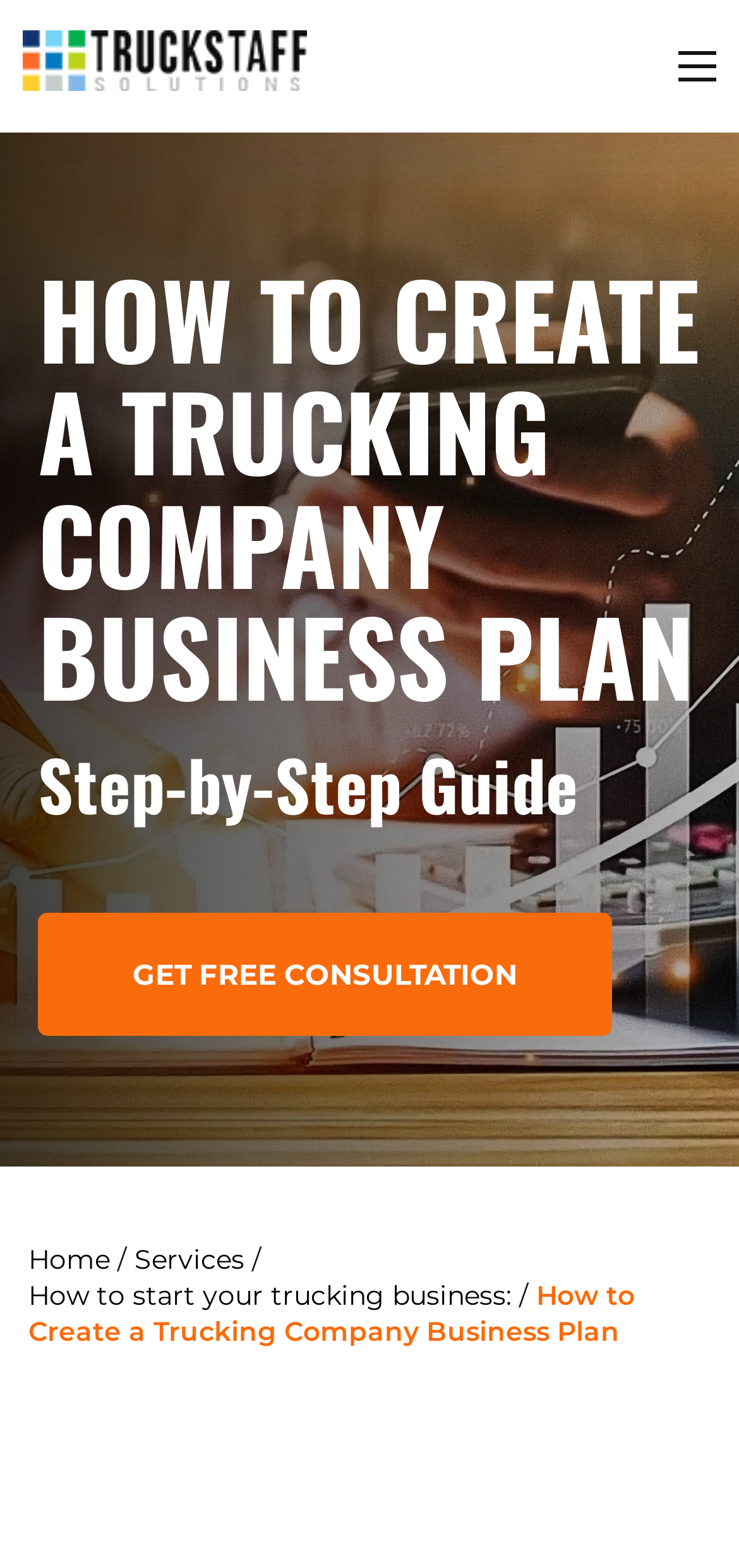What is the logo on the top left?
Relying on the image, give a concise answer in one word or a brief phrase.

Truckstaff